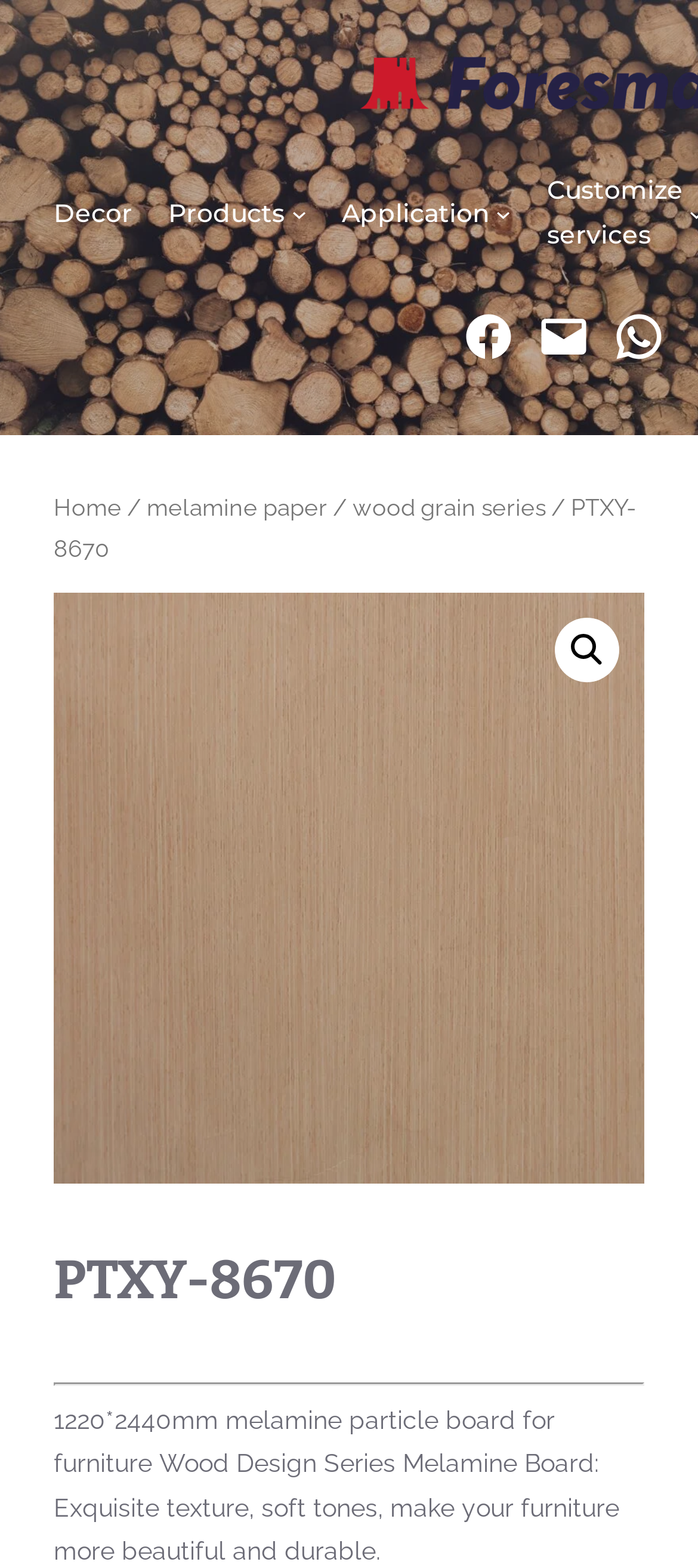Please pinpoint the bounding box coordinates for the region I should click to adhere to this instruction: "Open Products submenu".

[0.417, 0.131, 0.438, 0.141]